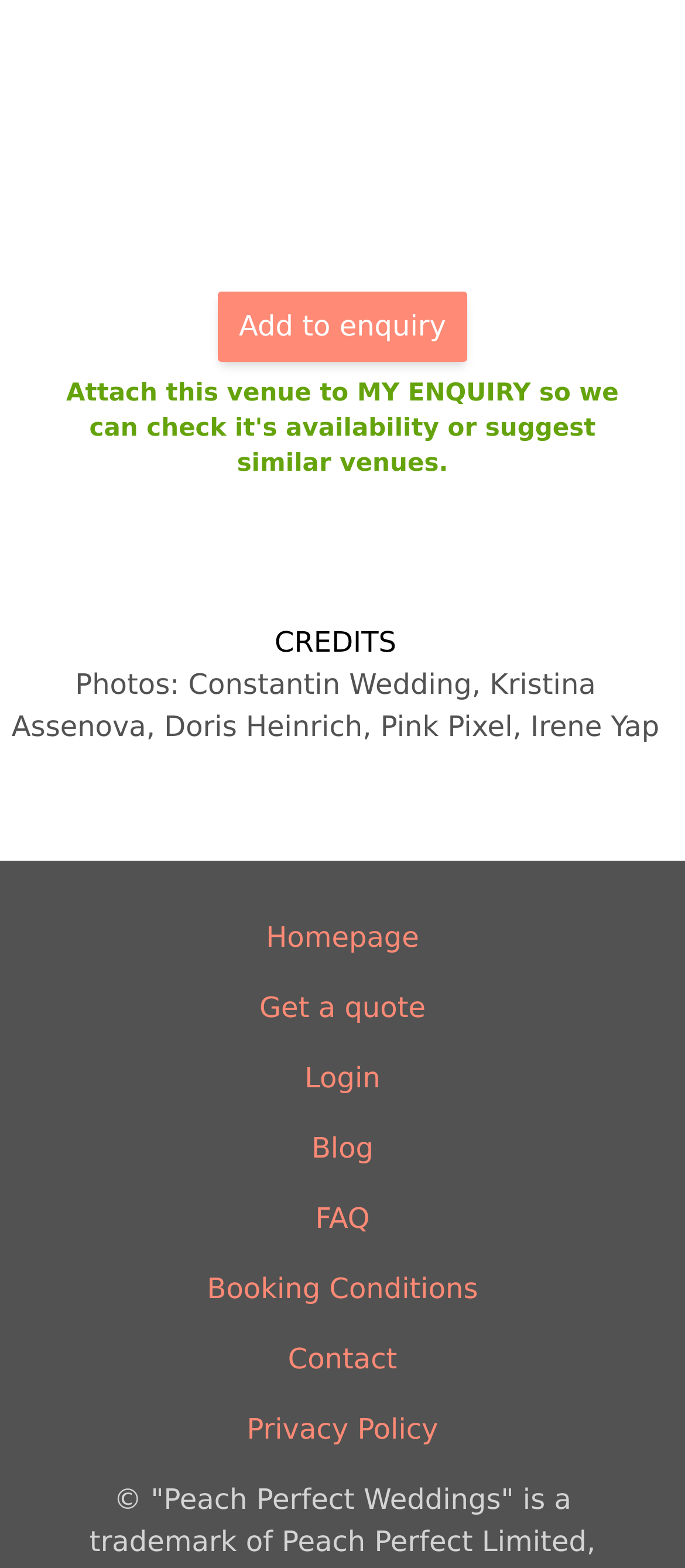Using the information in the image, give a comprehensive answer to the question: 
What is the purpose of the 'Add to enquiry' button?

The 'Add to enquiry' button is located near the 'Attach this venue to' text, suggesting that its purpose is to attach a venue to an enquiry, likely for further planning or booking.